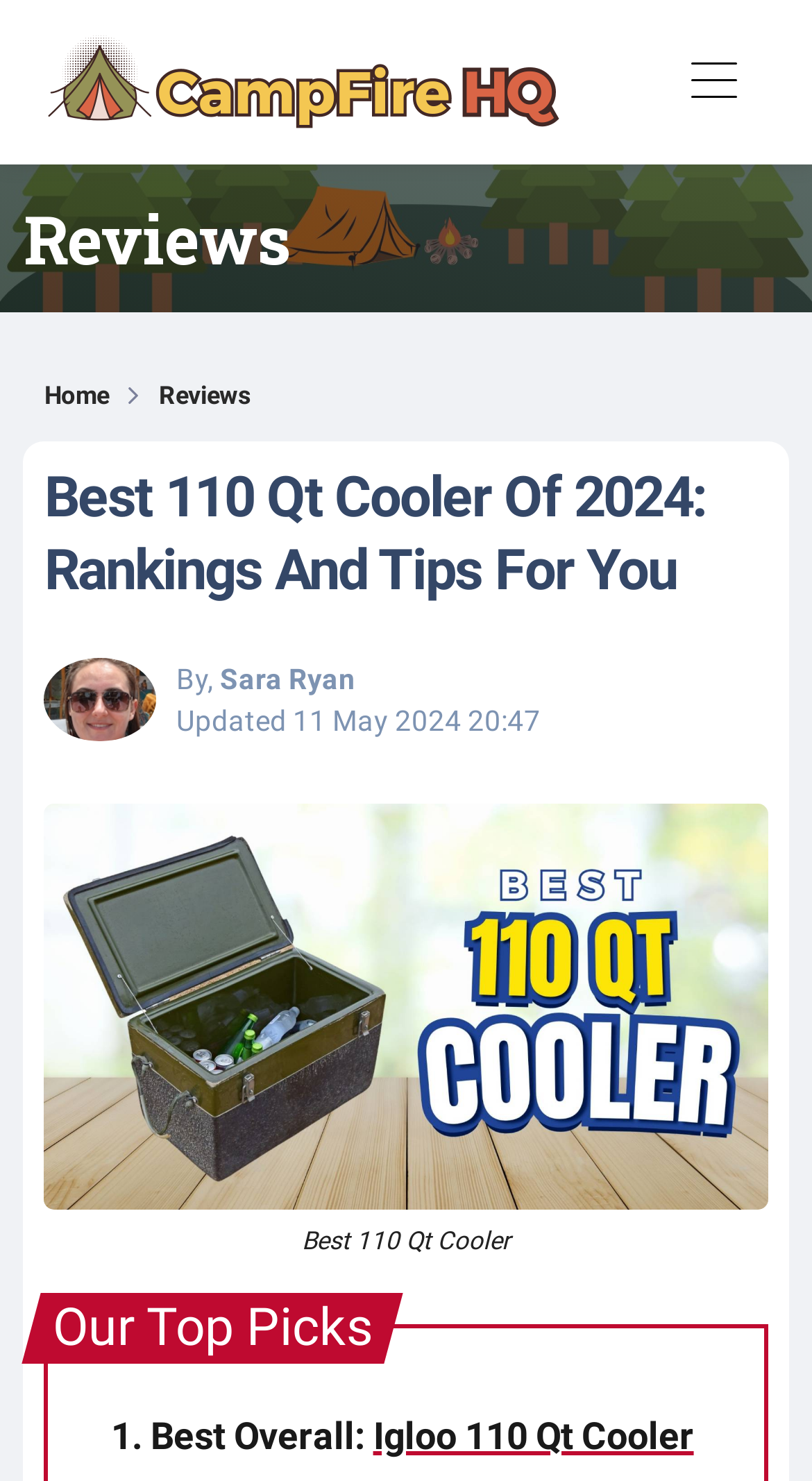Please find the bounding box for the UI component described as follows: "Igloo 110 Qt Cooler".

[0.459, 0.955, 0.854, 0.985]